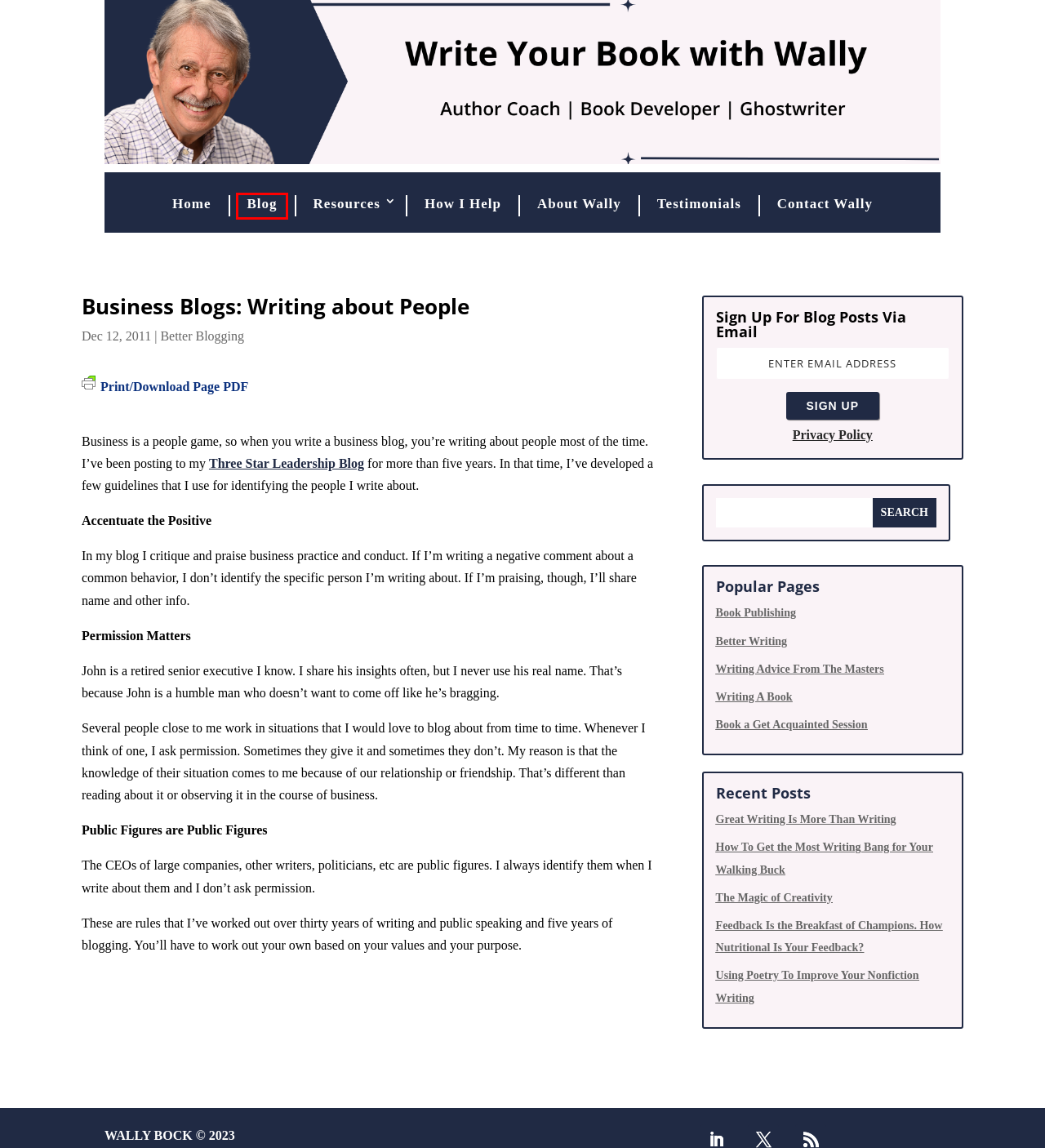Review the screenshot of a webpage containing a red bounding box around an element. Select the description that best matches the new webpage after clicking the highlighted element. The options are:
A. The Magic of Creativity - Write Your Book with Wally
B. Writing Advice from the Masters - Write Your Book with Wally
C. How I Help - Write Your Book with Wally
D. How To Get the Most Writing Bang for Your Walking Buck - Write Your Book with Wally
E. Resources - Write Your Book with Wally
F. Great Writing Is More Than Writing - Write Your Book with Wally
G. Blog - Write Your Book with Wally
H. Using Poetry To Improve Your Nonfiction Writing - Write Your Book with Wally

G